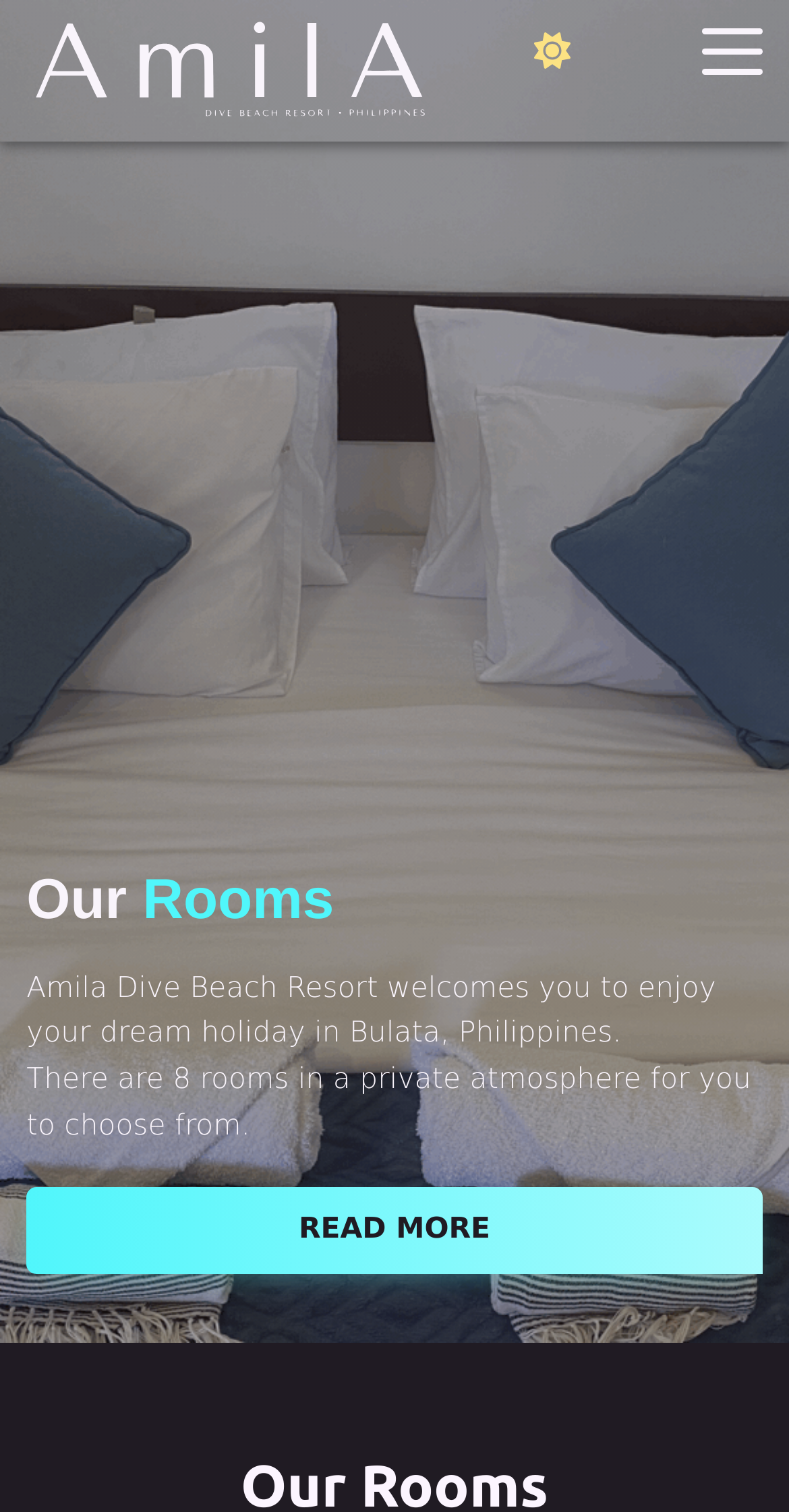Locate the UI element that matches the description Read more in the webpage screenshot. Return the bounding box coordinates in the format (top-left x, top-left y, bottom-right x, bottom-right y), with values ranging from 0 to 1.

[0.034, 0.785, 0.966, 0.843]